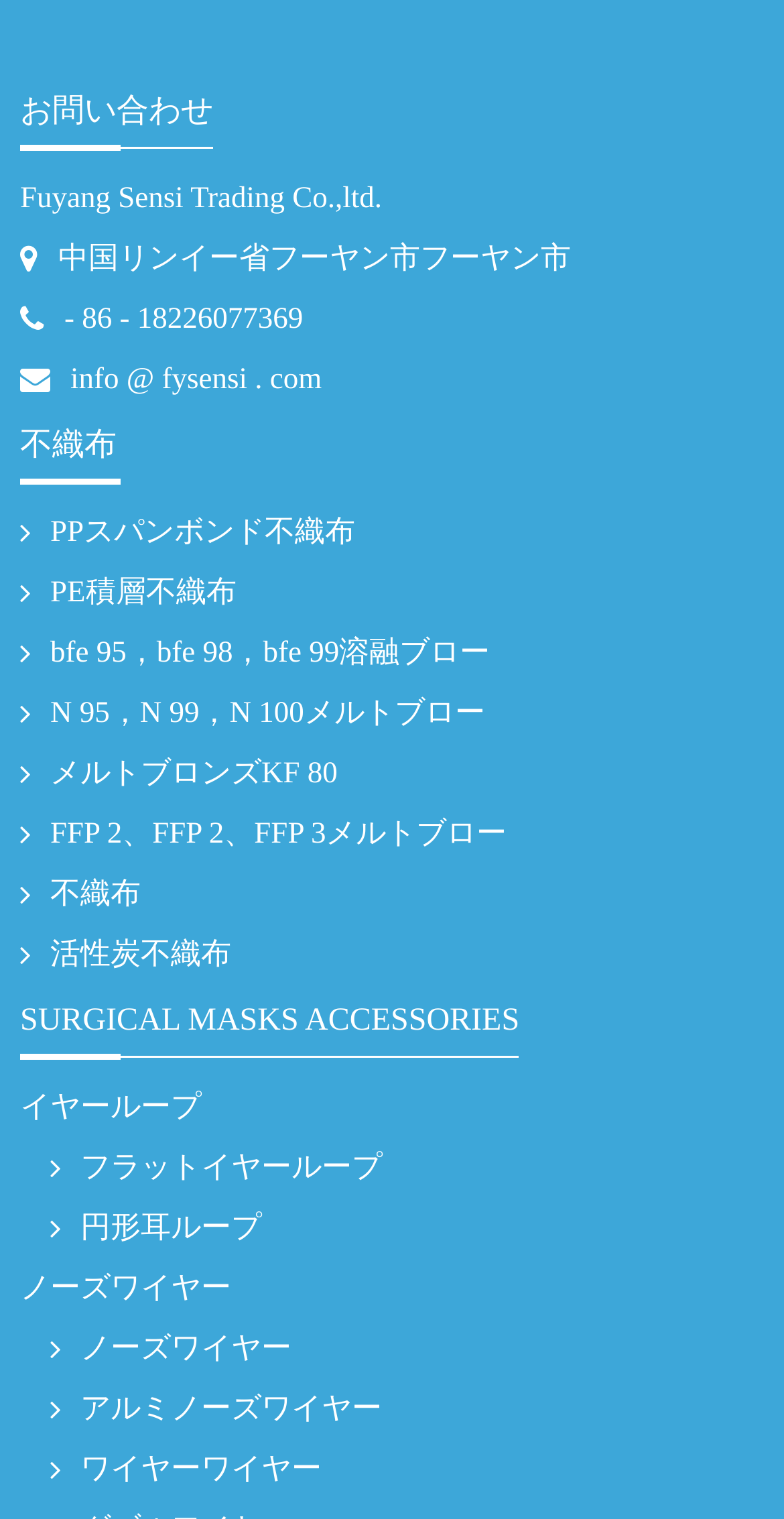Determine the bounding box coordinates of the UI element described by: "イヤーループ".

[0.026, 0.71, 0.256, 0.75]